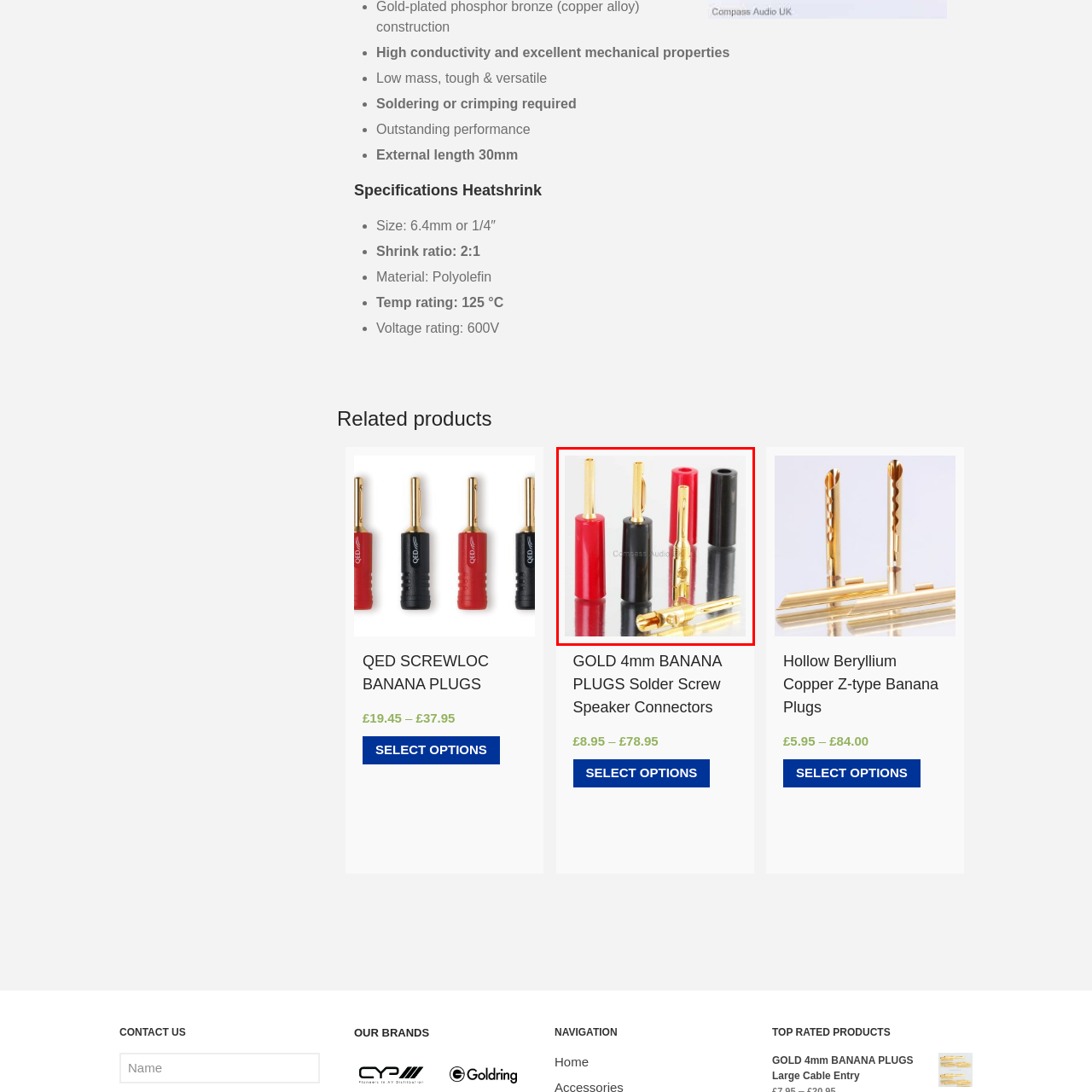Analyze the image highlighted by the red bounding box and give a one-word or phrase answer to the query: What material are the connectors at the ends made of?

Golden